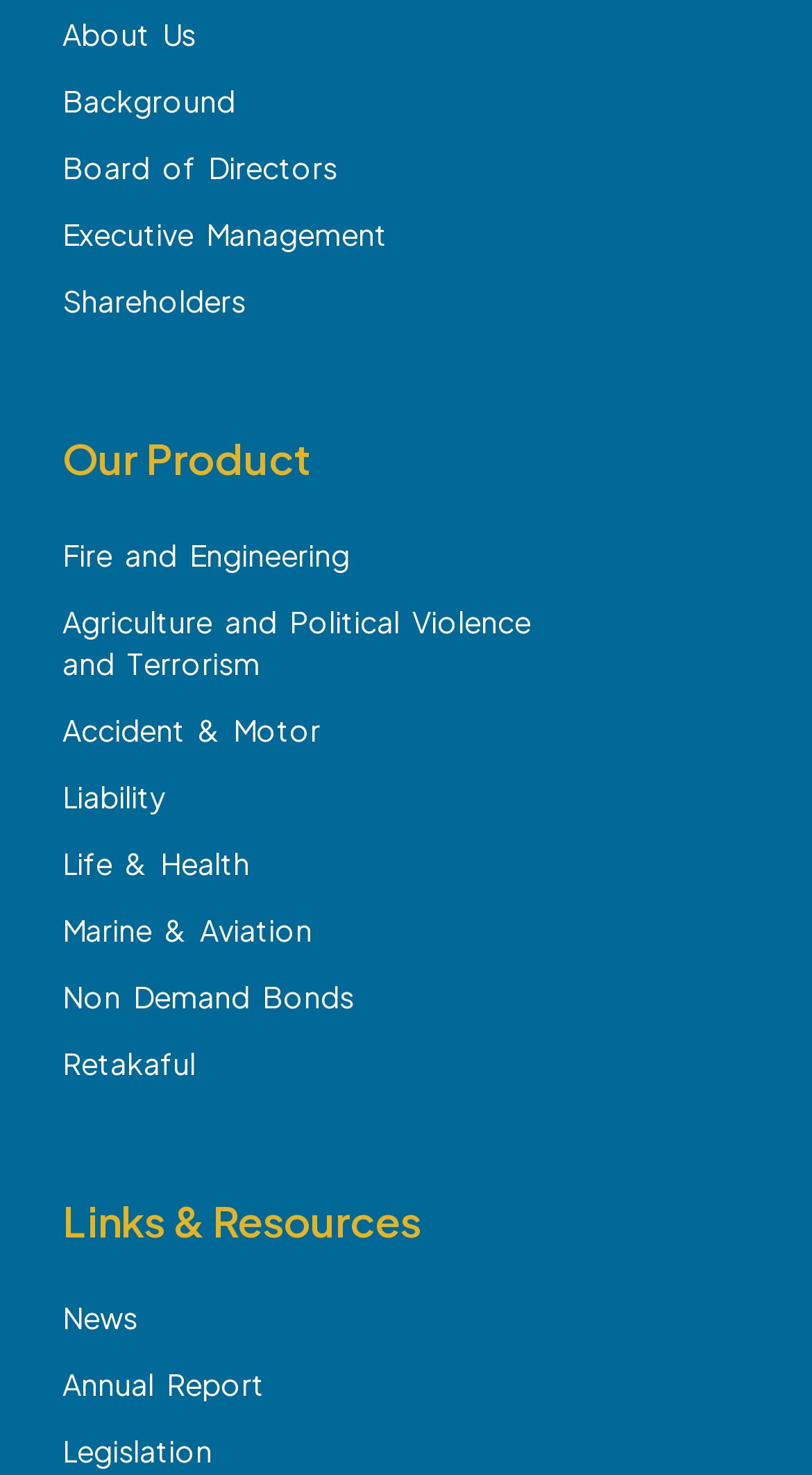Find the bounding box of the UI element described as follows: "News".

[0.077, 0.87, 0.667, 0.915]